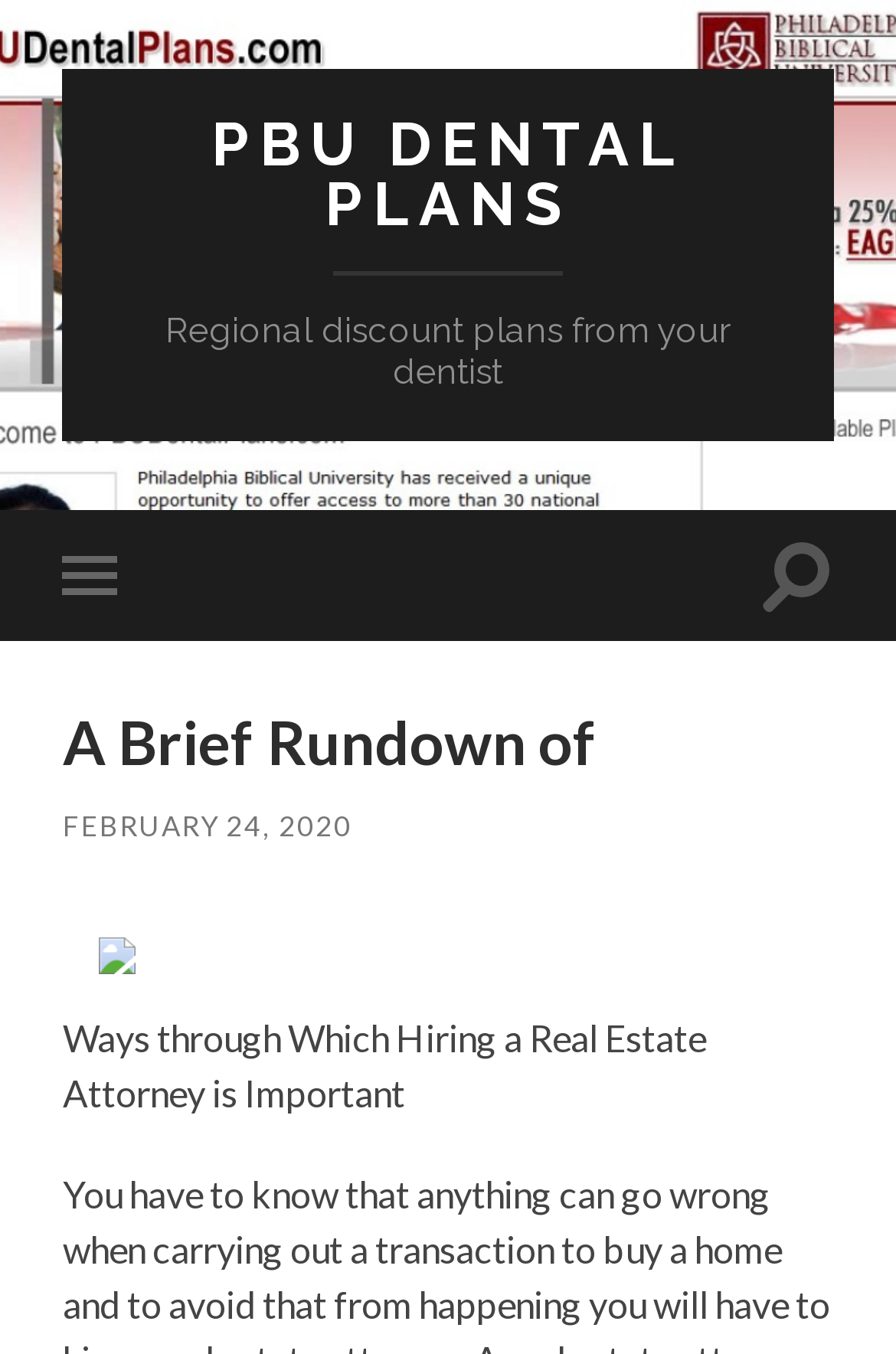Describe all the key features and sections of the webpage thoroughly.

The webpage is about PBU dental plans, with a prominent link at the top center of the page labeled "PBU DENTAL PLANS". Below this link, there is a brief description of the plans, stating that they are "Regional discount plans from your dentist". 

On the top left, there is a button to toggle the mobile menu, and on the top right, there is a button to toggle the search field. 

Further down, there is a heading that reads "A Brief Rundown of", which is followed by a link to a specific date, "FEBRUARY 24, 2020". To the right of this link, there is an image. 

Below the image, there is a paragraph of text that discusses the importance of hiring a real estate attorney, which seems unrelated to the main topic of PBU dental plans.